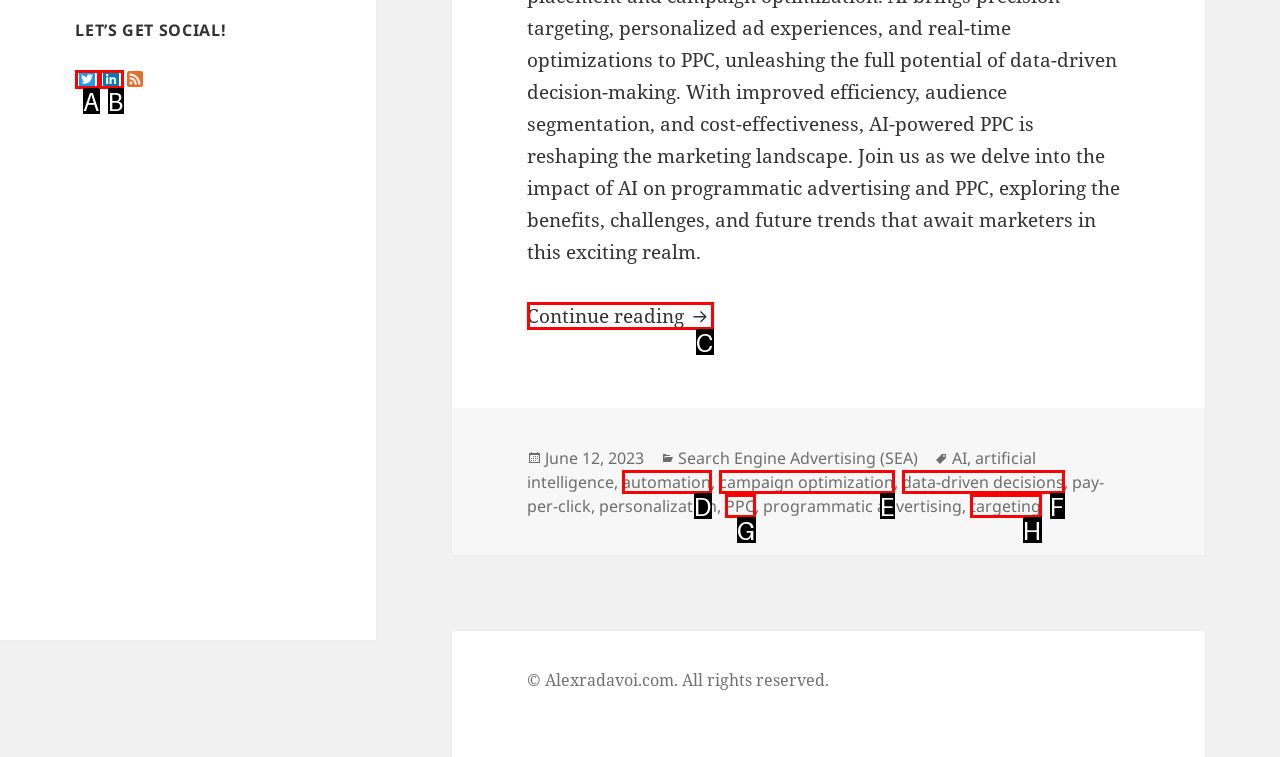Identify the HTML element that corresponds to the description: PPC
Provide the letter of the matching option from the given choices directly.

G